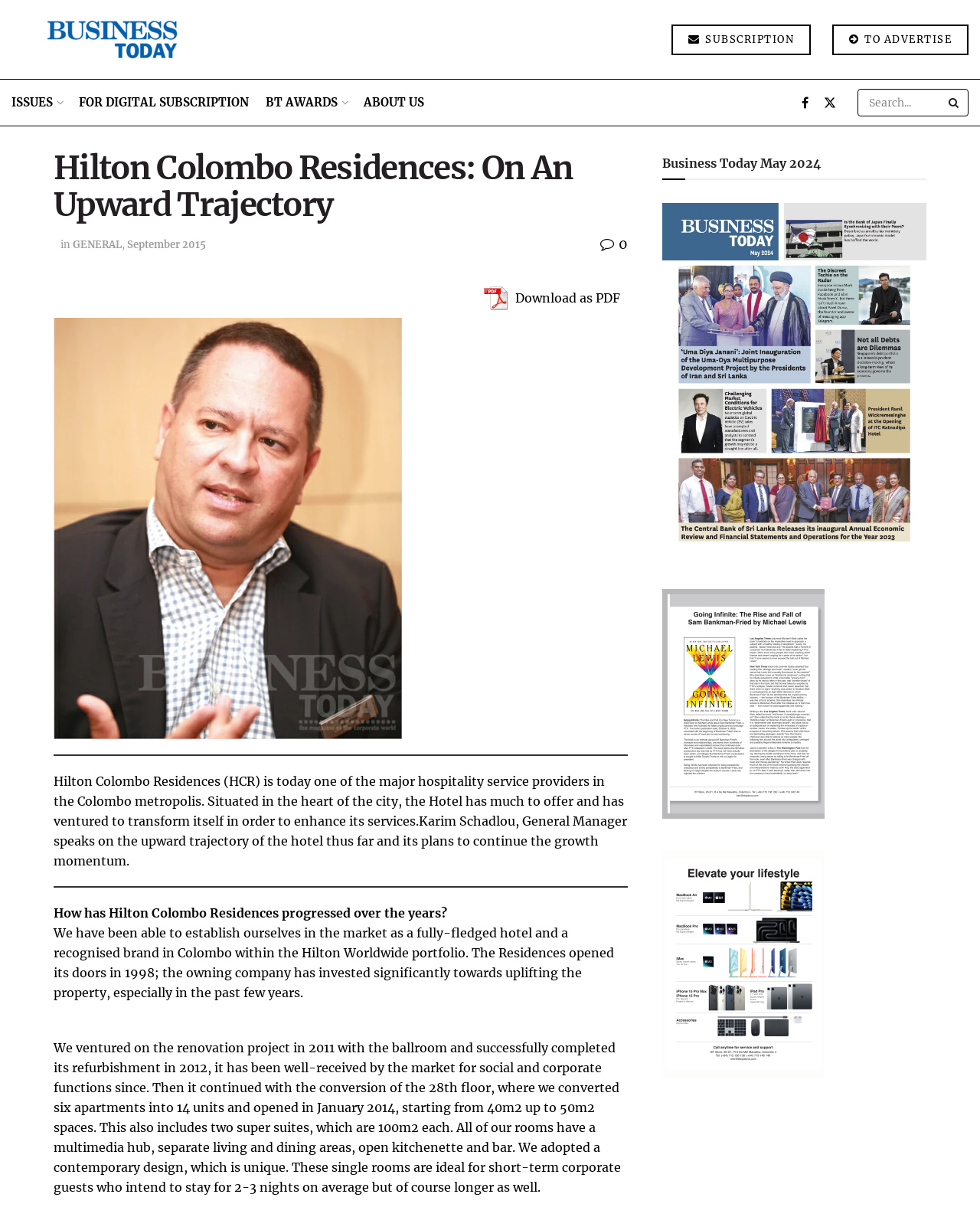Show the bounding box coordinates for the element that needs to be clicked to execute the following instruction: "Search for something". Provide the coordinates in the form of four float numbers between 0 and 1, i.e., [left, top, right, bottom].

[0.875, 0.073, 0.988, 0.096]